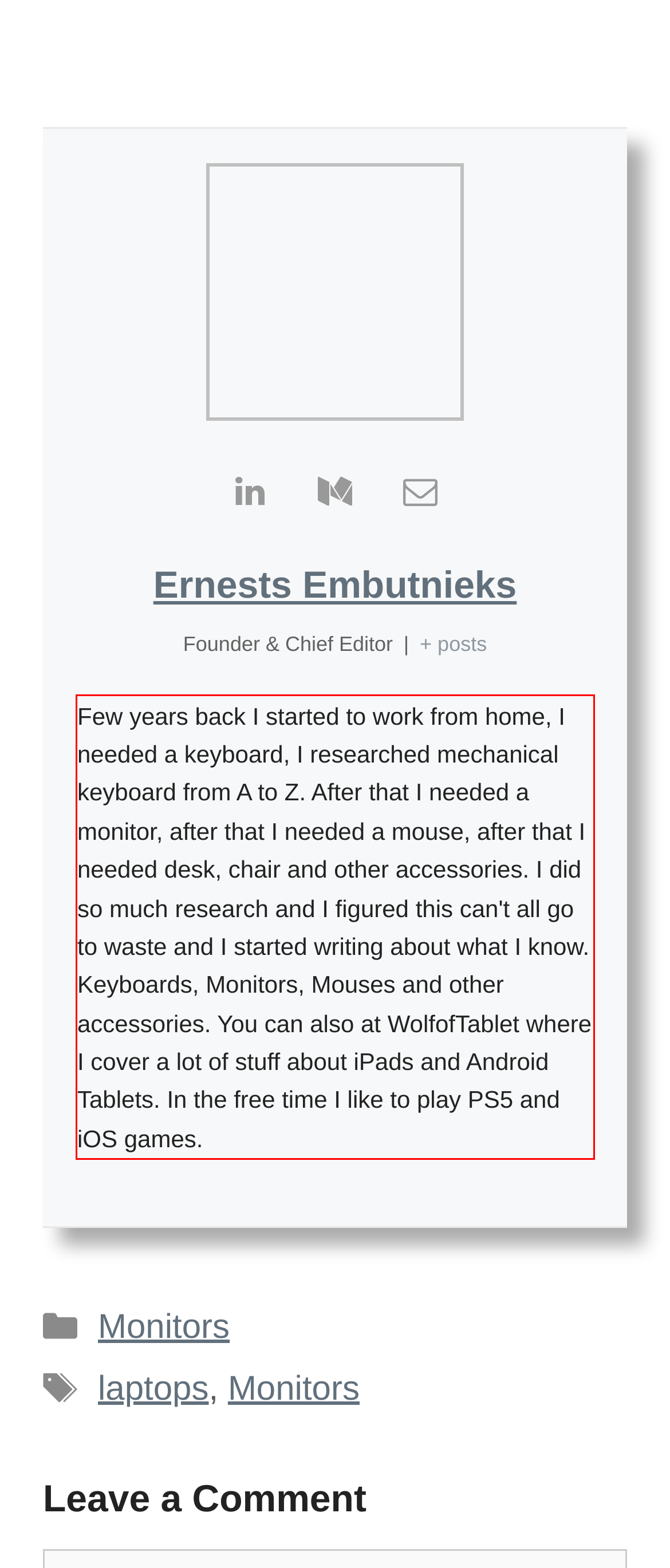You are looking at a screenshot of a webpage with a red rectangle bounding box. Use OCR to identify and extract the text content found inside this red bounding box.

Few years back I started to work from home, I needed a keyboard, I researched mechanical keyboard from A to Z. After that I needed a monitor, after that I needed a mouse, after that I needed desk, chair and other accessories. I did so much research and I figured this can't all go to waste and I started writing about what I know. Keyboards, Monitors, Mouses and other accessories. You can also at WolfofTablet where I cover a lot of stuff about iPads and Android Tablets. In the free time I like to play PS5 and iOS games.